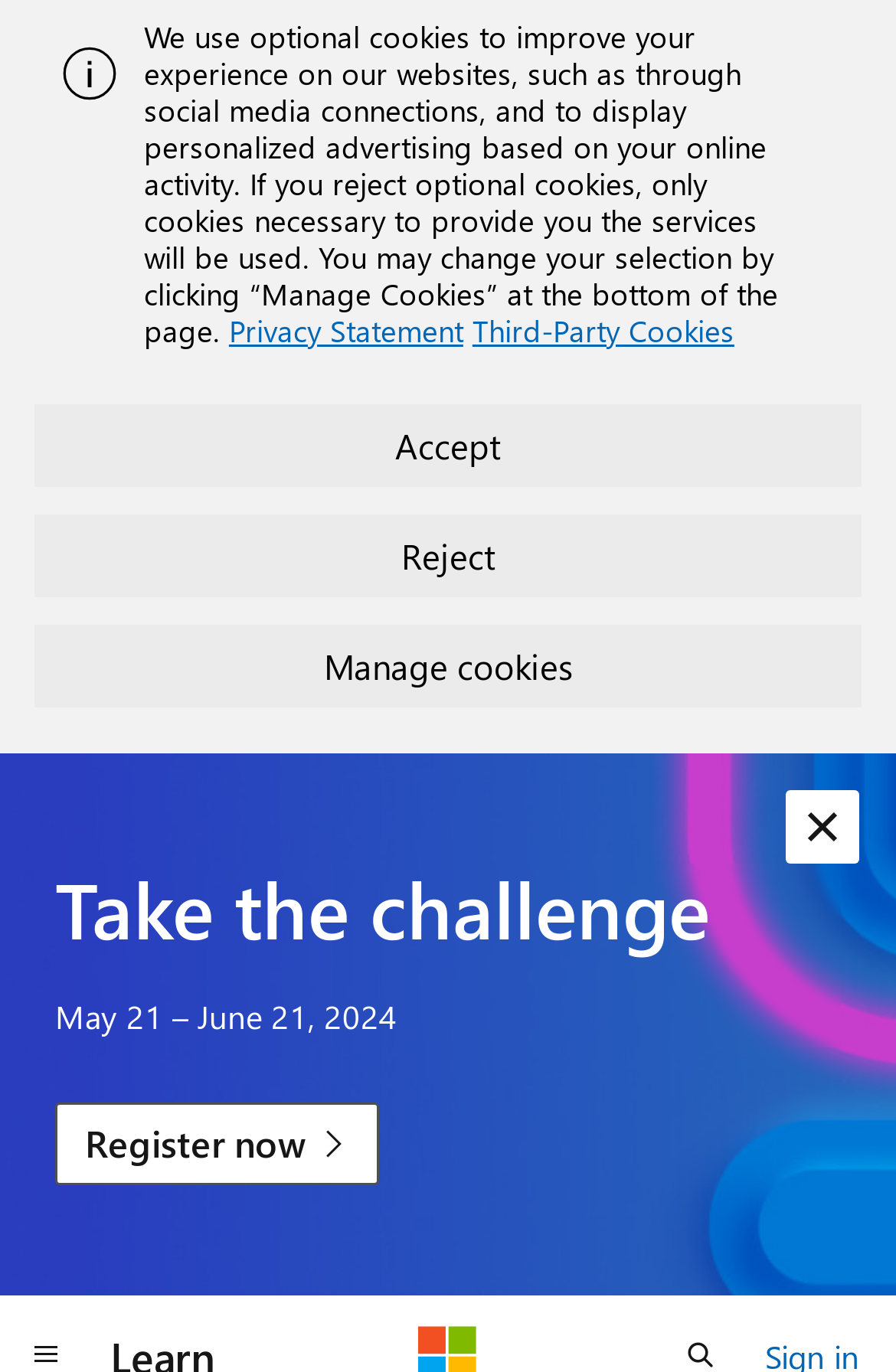What is the position of the 'Register now' link?
Look at the screenshot and give a one-word or phrase answer.

Bottom-left